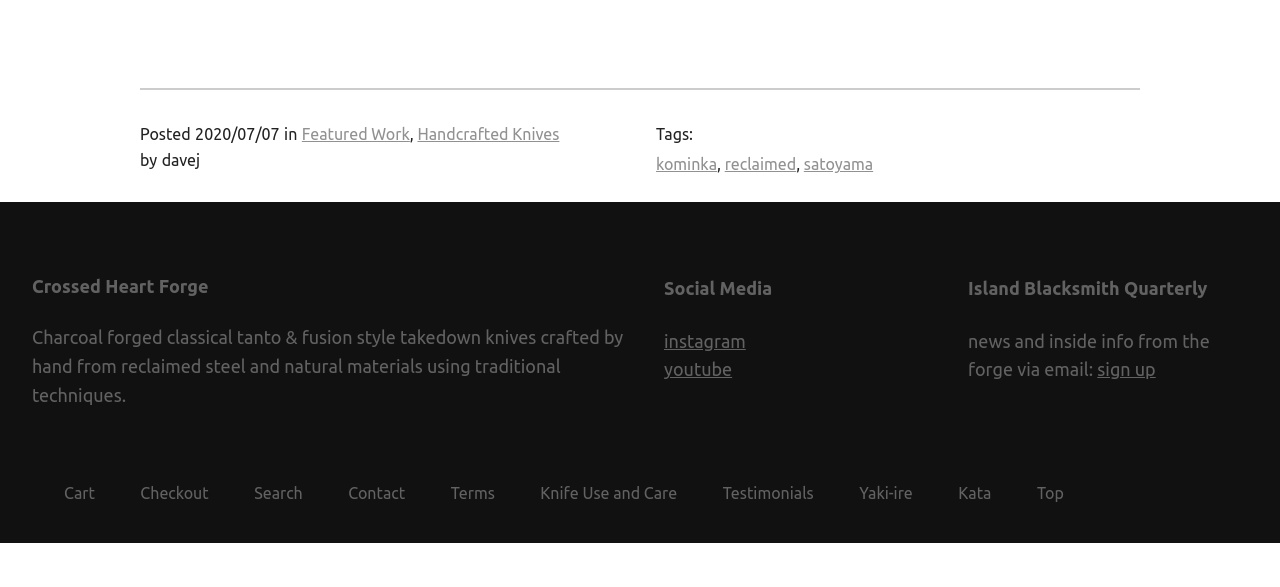Find the bounding box coordinates of the element you need to click on to perform this action: 'go to the 'Cart' page'. The coordinates should be represented by four float values between 0 and 1, in the format [left, top, right, bottom].

[0.05, 0.82, 0.074, 0.864]